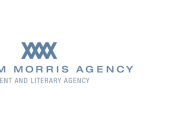Create a detailed narrative for the image.

The image features the logo of the William Morris Agency, a prominent talent and literary agency known for representing a diverse range of clients in the entertainment industry. The agency's branding is showcased in a sleek, professional font, emphasizing its reputation in the sector. This logo is part of a carousel highlighting the agency as one of the esteemed clients of Global Investigation Security Services (GISS). GISS is dedicated to providing a range of security services, and the inclusion of notable clients, like the William Morris Agency, underscores their expertise and trustworthiness in safeguarding high-profile individuals and organizations.